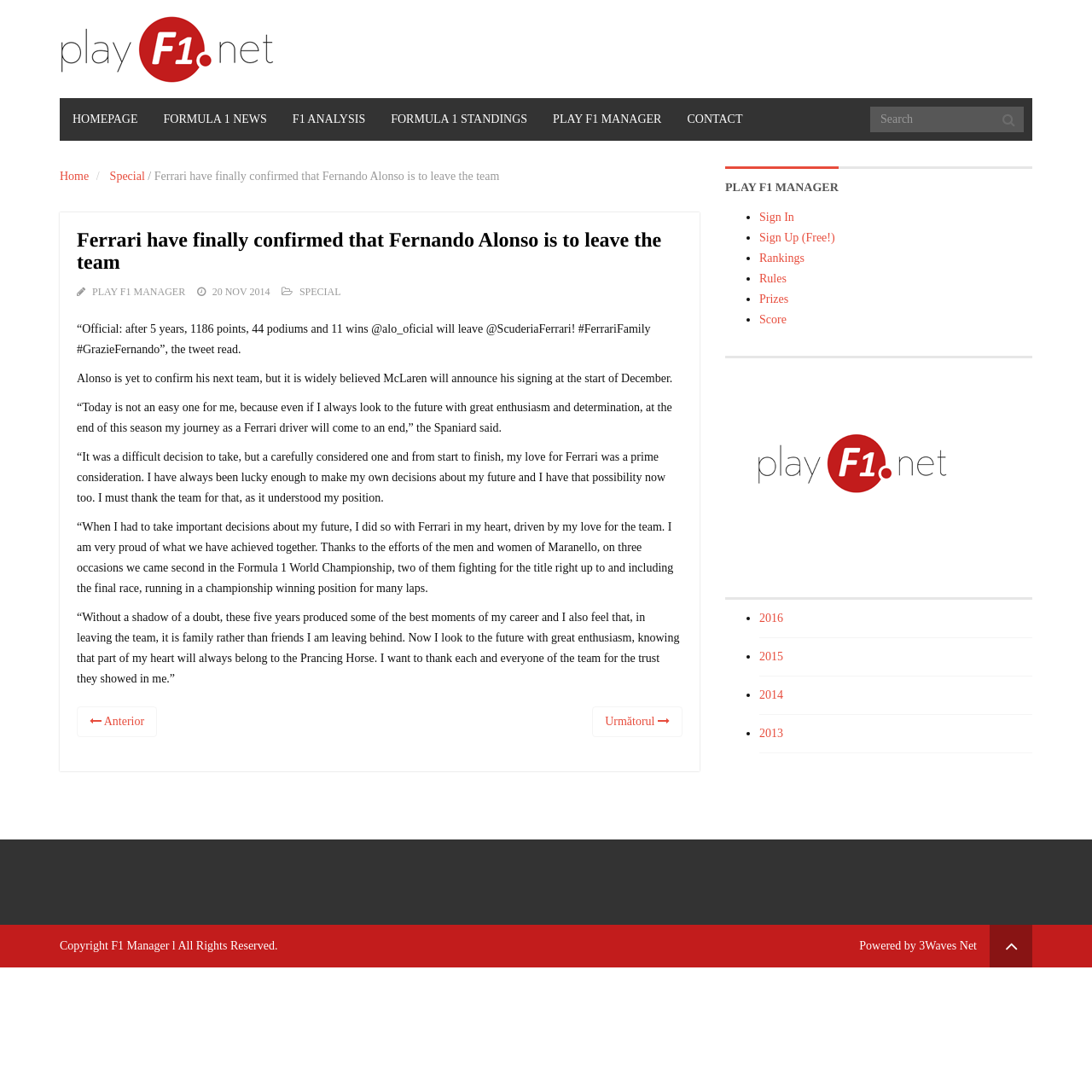Determine the bounding box coordinates of the clickable area required to perform the following instruction: "Go to homepage". The coordinates should be represented as four float numbers between 0 and 1: [left, top, right, bottom].

[0.055, 0.09, 0.138, 0.129]